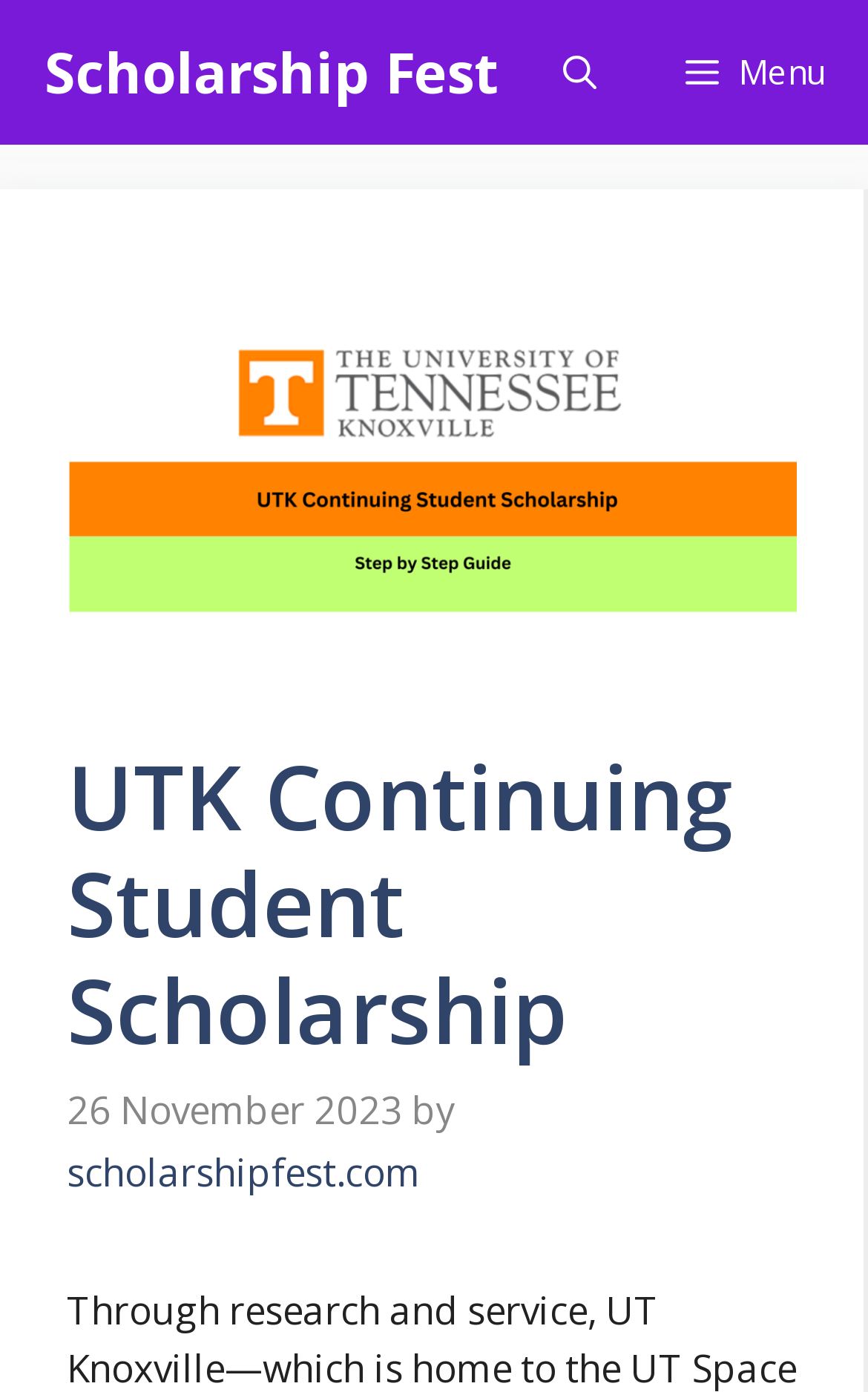Locate the primary headline on the webpage and provide its text.

UTK Continuing Student Scholarship